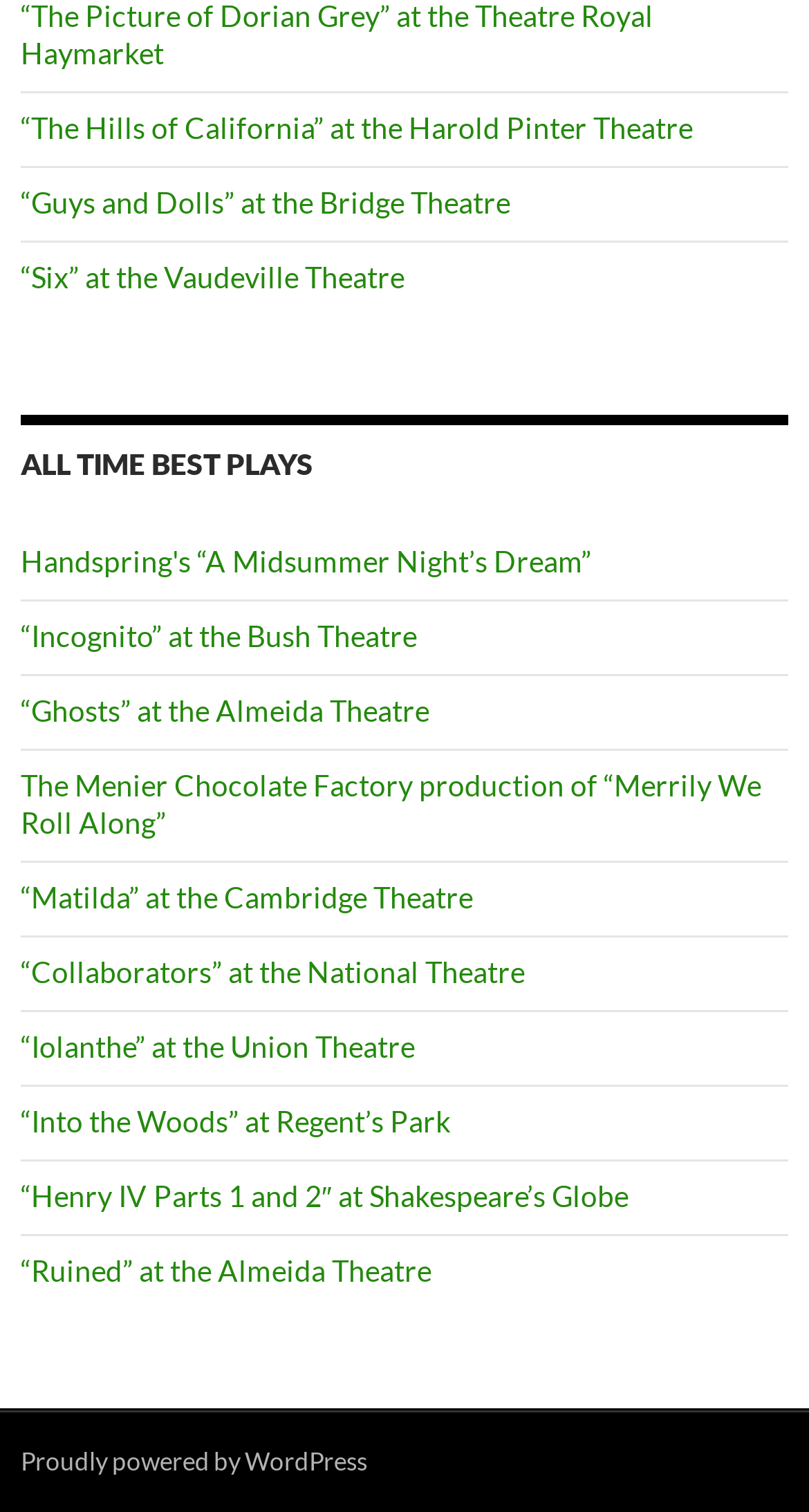How many links are there under the 'ALL TIME BEST PLAYS' heading?
Provide a concise answer using a single word or phrase based on the image.

18